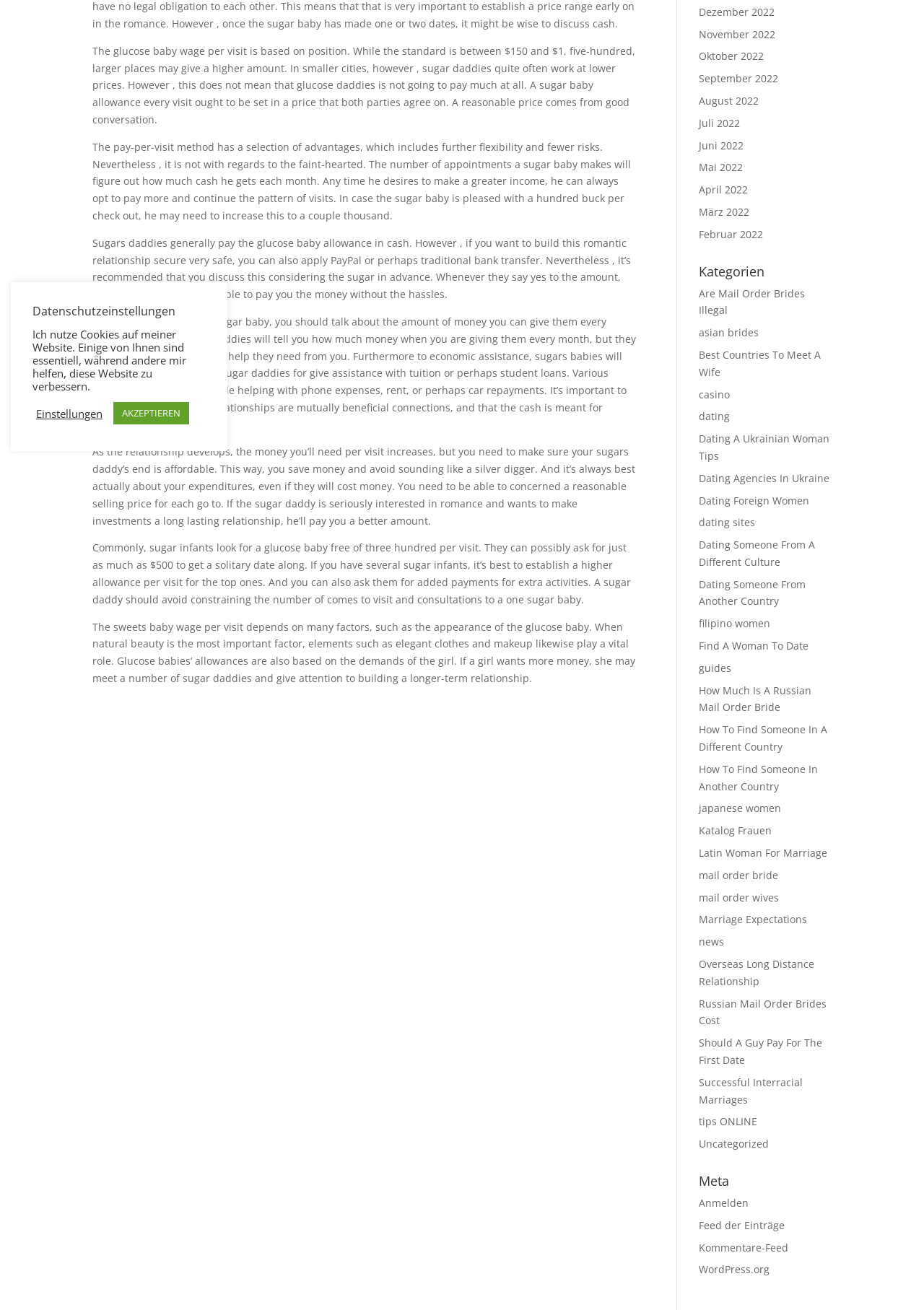Determine the bounding box for the HTML element described here: "Dating A Ukrainian Woman Tips". The coordinates should be given as [left, top, right, bottom] with each number being a float between 0 and 1.

[0.756, 0.33, 0.898, 0.353]